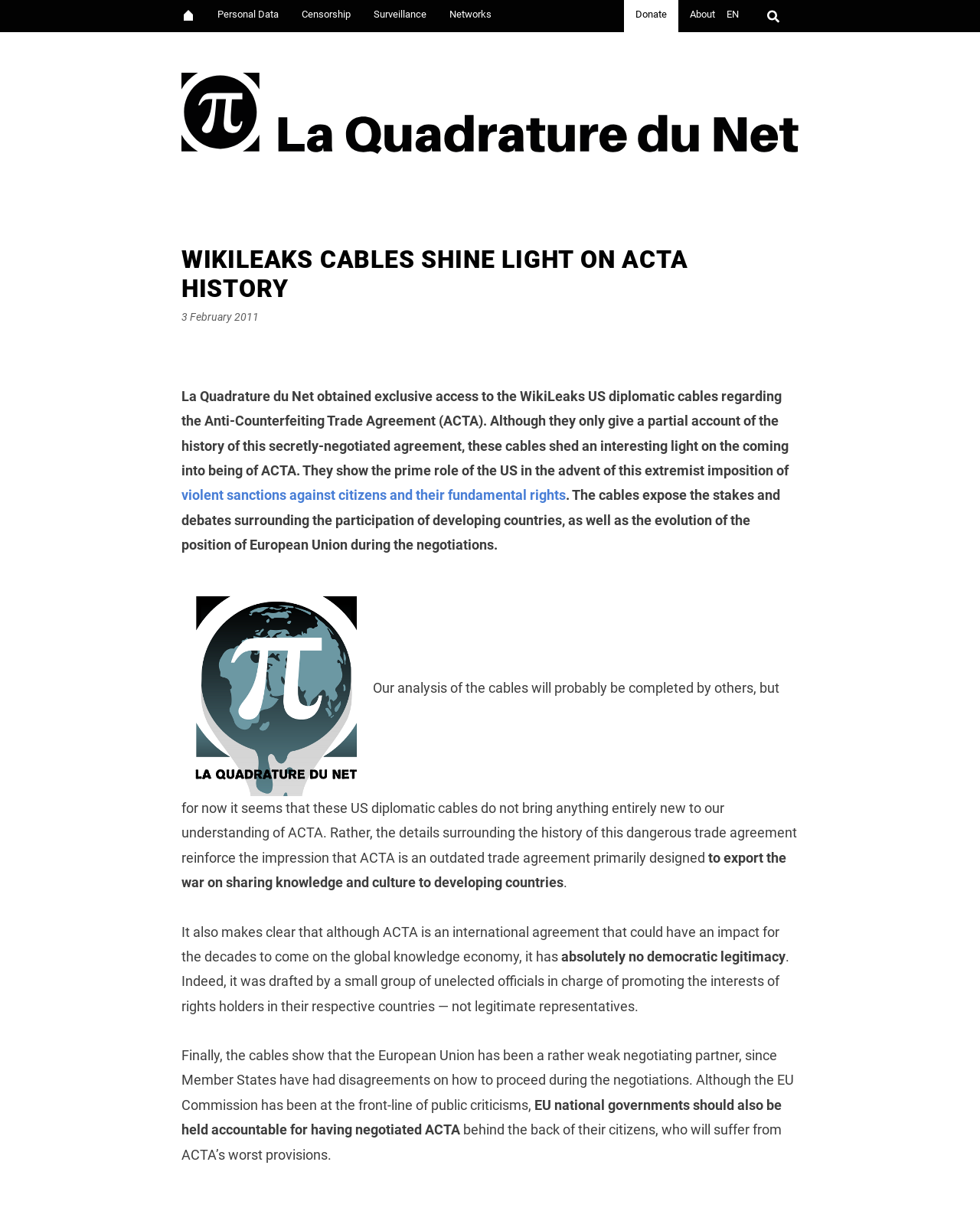Pinpoint the bounding box coordinates of the area that must be clicked to complete this instruction: "Read about violent sanctions against citizens and their fundamental rights".

[0.185, 0.402, 0.577, 0.416]